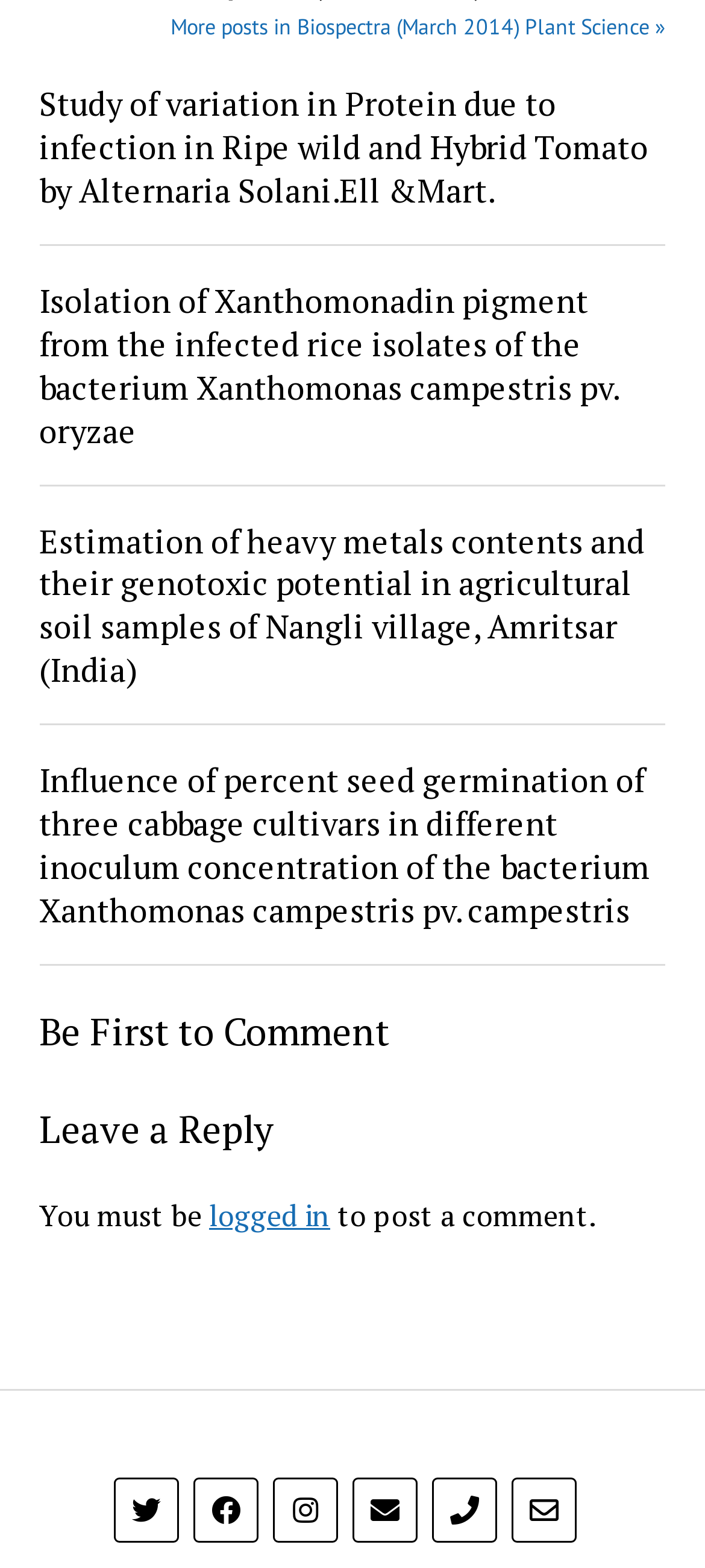Find the bounding box coordinates of the element you need to click on to perform this action: 'Share on Twitter'. The coordinates should be represented by four float values between 0 and 1, in the format [left, top, right, bottom].

[0.187, 0.954, 0.228, 0.973]